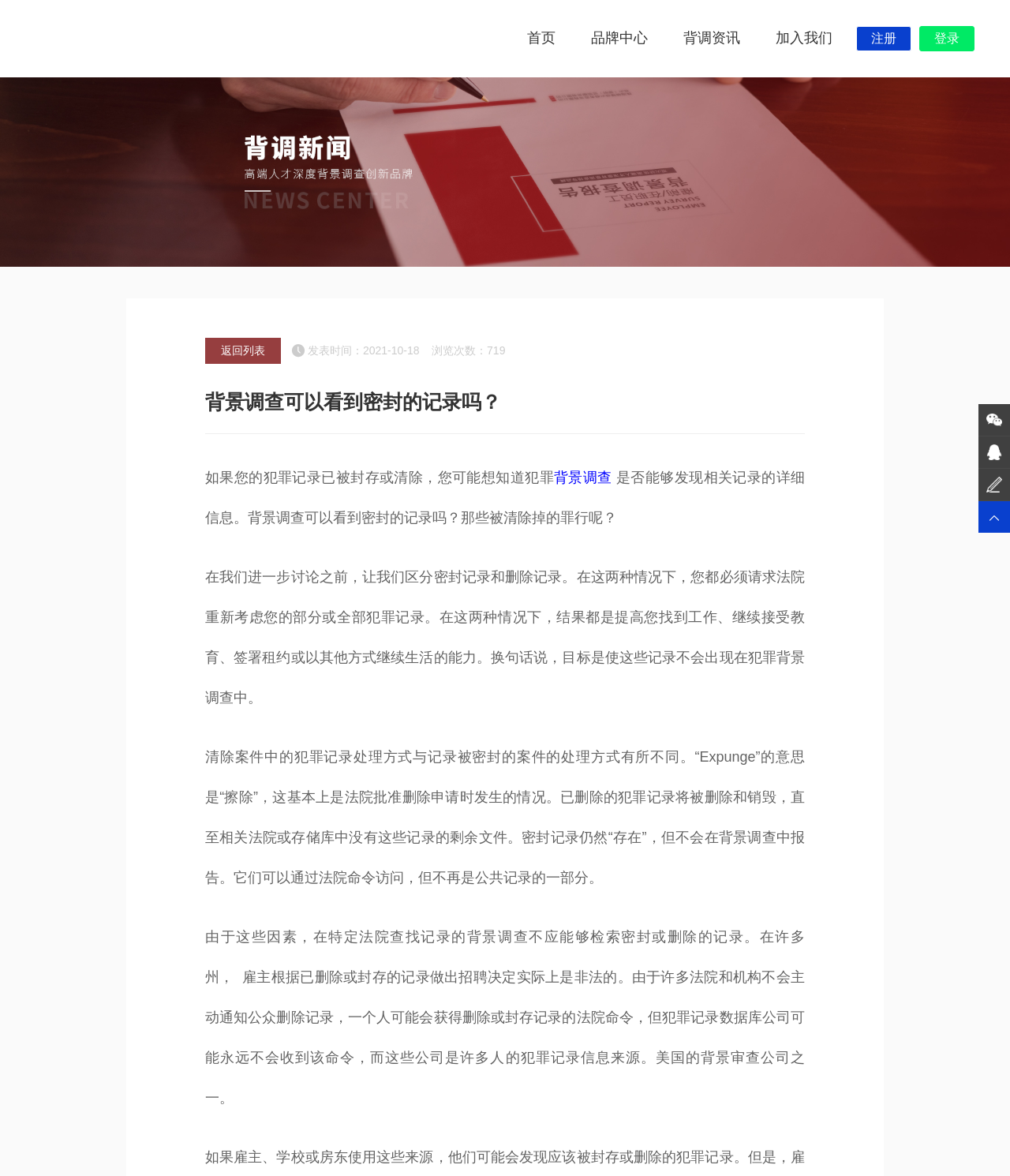Identify the bounding box coordinates for the element you need to click to achieve the following task: "learn about background investigation". Provide the bounding box coordinates as four float numbers between 0 and 1, in the form [left, top, right, bottom].

[0.661, 0.0, 0.748, 0.065]